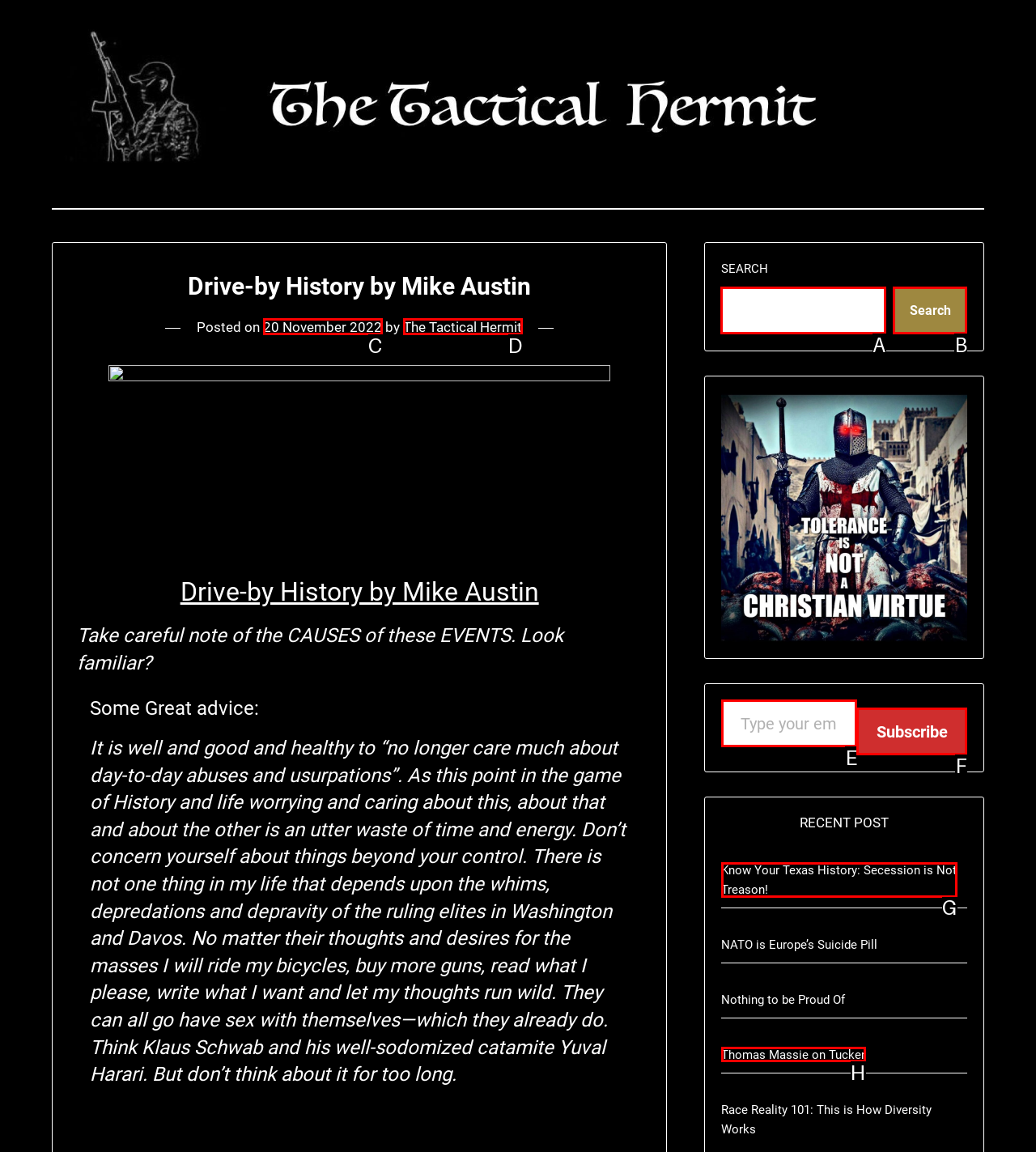Determine which option you need to click to execute the following task: Search for something. Provide your answer as a single letter.

A